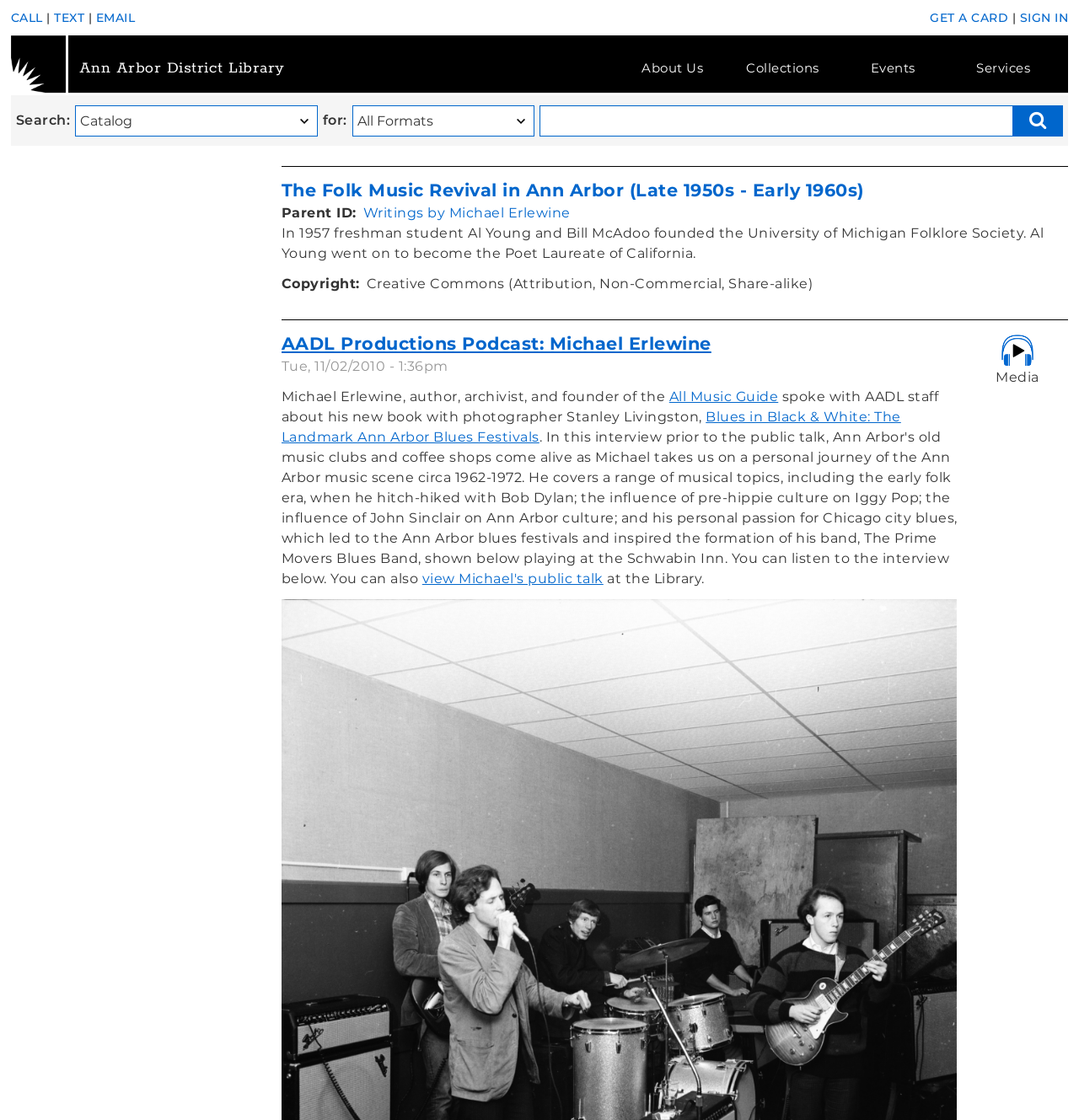Provide your answer to the question using just one word or phrase: How many navigation links are there?

5